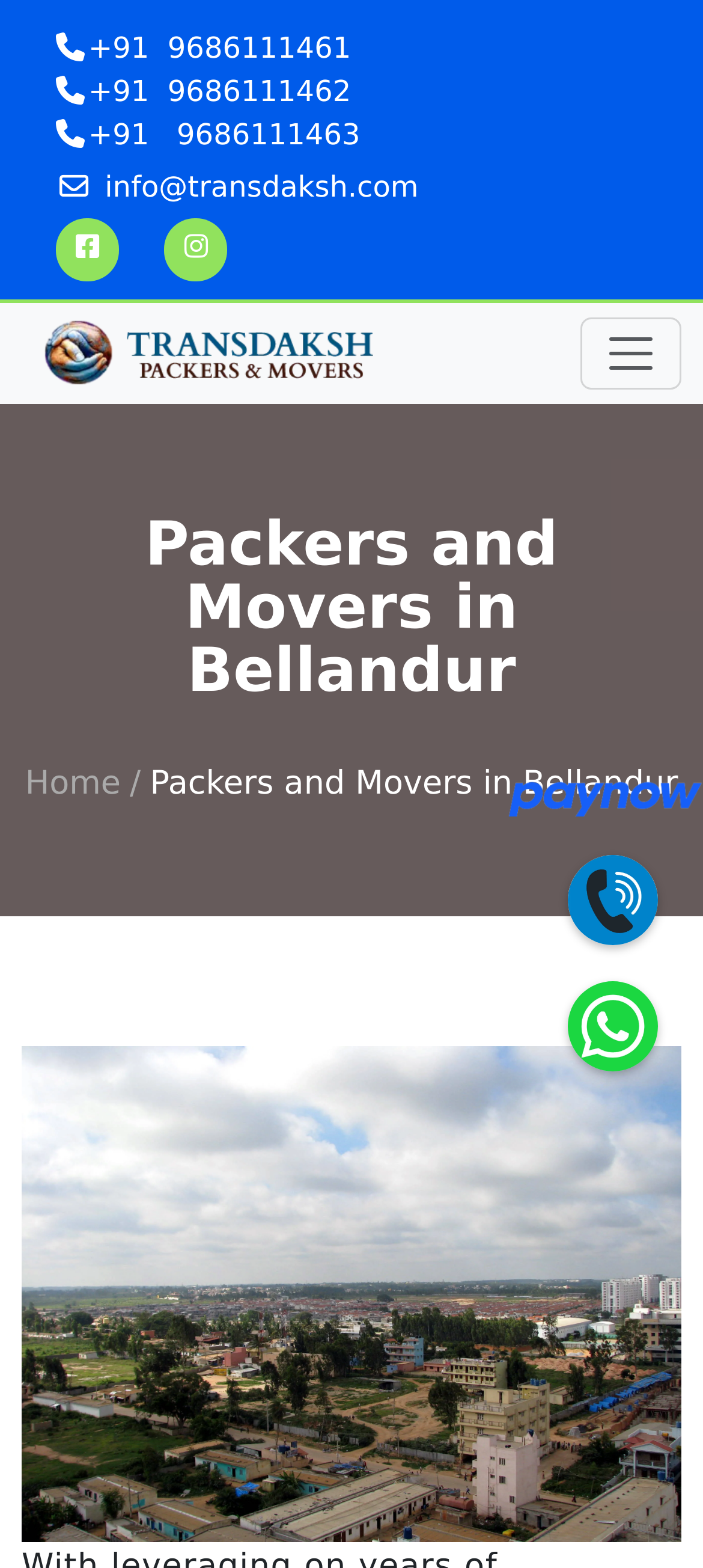Pinpoint the bounding box coordinates for the area that should be clicked to perform the following instruction: "Call the customer support".

[0.126, 0.02, 0.499, 0.041]